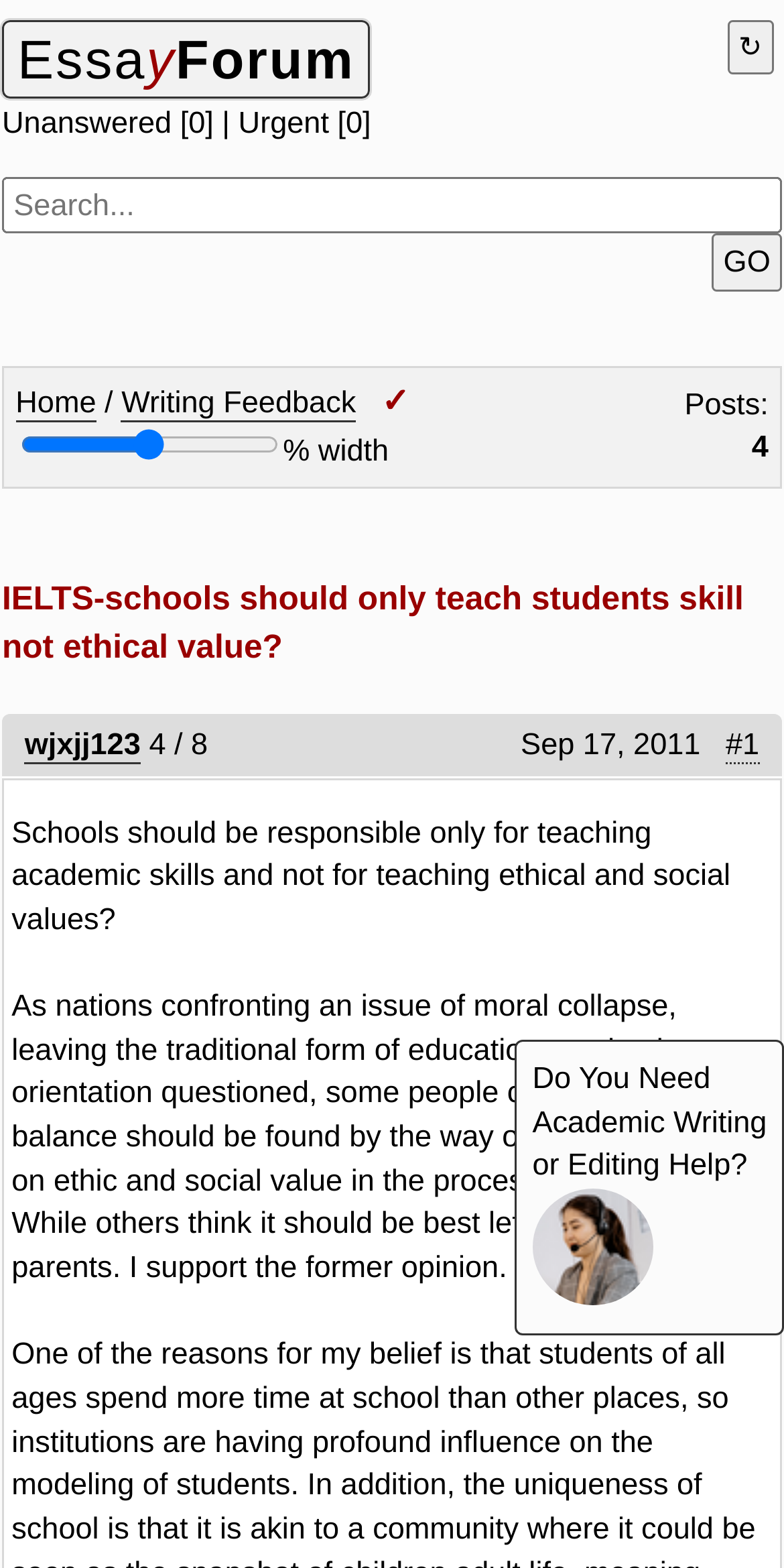Describe the entire webpage, focusing on both content and design.

The webpage appears to be a forum or discussion board focused on IELTS writing feedback. At the top left, there is a link to "EssayForum" and a text indicating that there are no unanswered or urgent posts. On the top right, there is a refresh button and a search box with a "GO" button next to it.

Below the search box, there is a layout table with two rows. The first row contains a navigation menu with links to "Home" and "Writing Feedback" and a closed status indicator. There is also a slider to adjust the width of the page. The second row displays the post information, including the title "IELTS-schools should only teach students skill not ethical value?" and the author's name "wjxjj123". The post has 4 threads and 8 replies, and it was posted on September 17, 2011.

The main content of the post is a discussion on whether schools should teach academic skills or ethical and social values. The author supports the opinion that schools should teach both. The text is divided into two paragraphs, with the first paragraph introducing the topic and the second paragraph presenting the author's opinion.

At the bottom of the page, there is a section that asks "Need help?" and provides options for academic writing or editing help. There is also an image in this section.